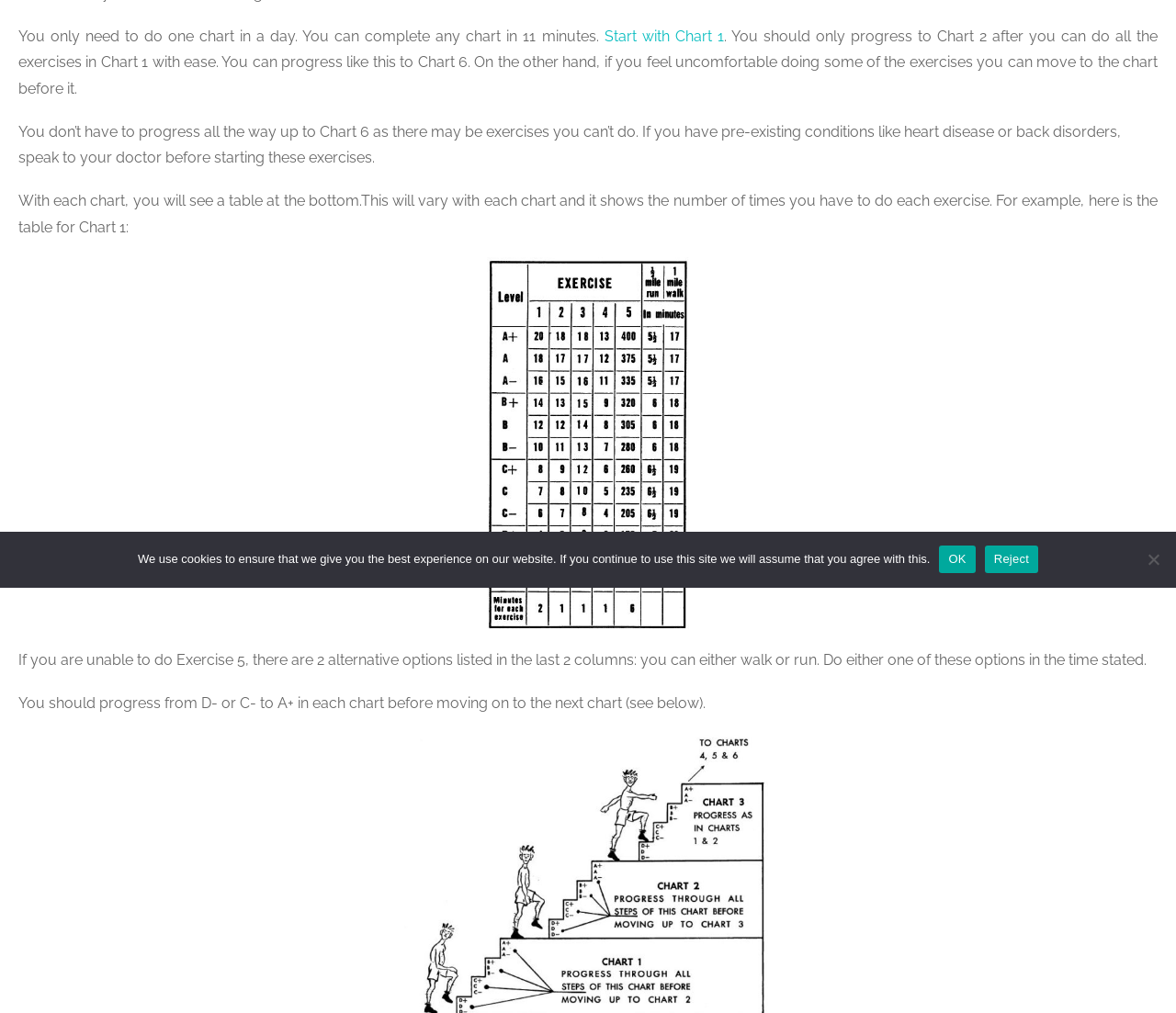Please provide the bounding box coordinates for the UI element as described: "OK". The coordinates must be four floats between 0 and 1, represented as [left, top, right, bottom].

[0.799, 0.538, 0.829, 0.565]